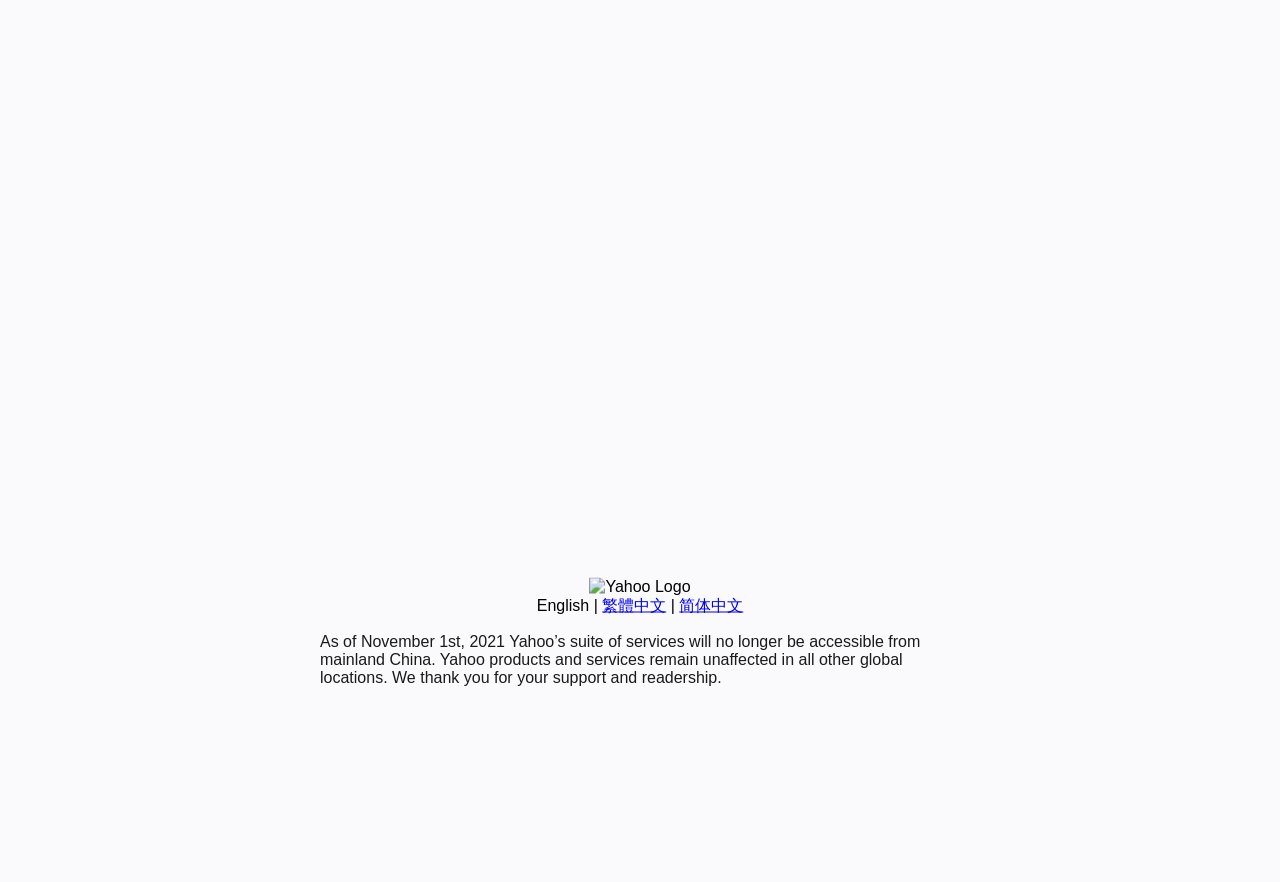Bounding box coordinates are given in the format (top-left x, top-left y, bottom-right x, bottom-right y). All values should be floating point numbers between 0 and 1. Provide the bounding box coordinate for the UI element described as: English

[0.419, 0.676, 0.46, 0.696]